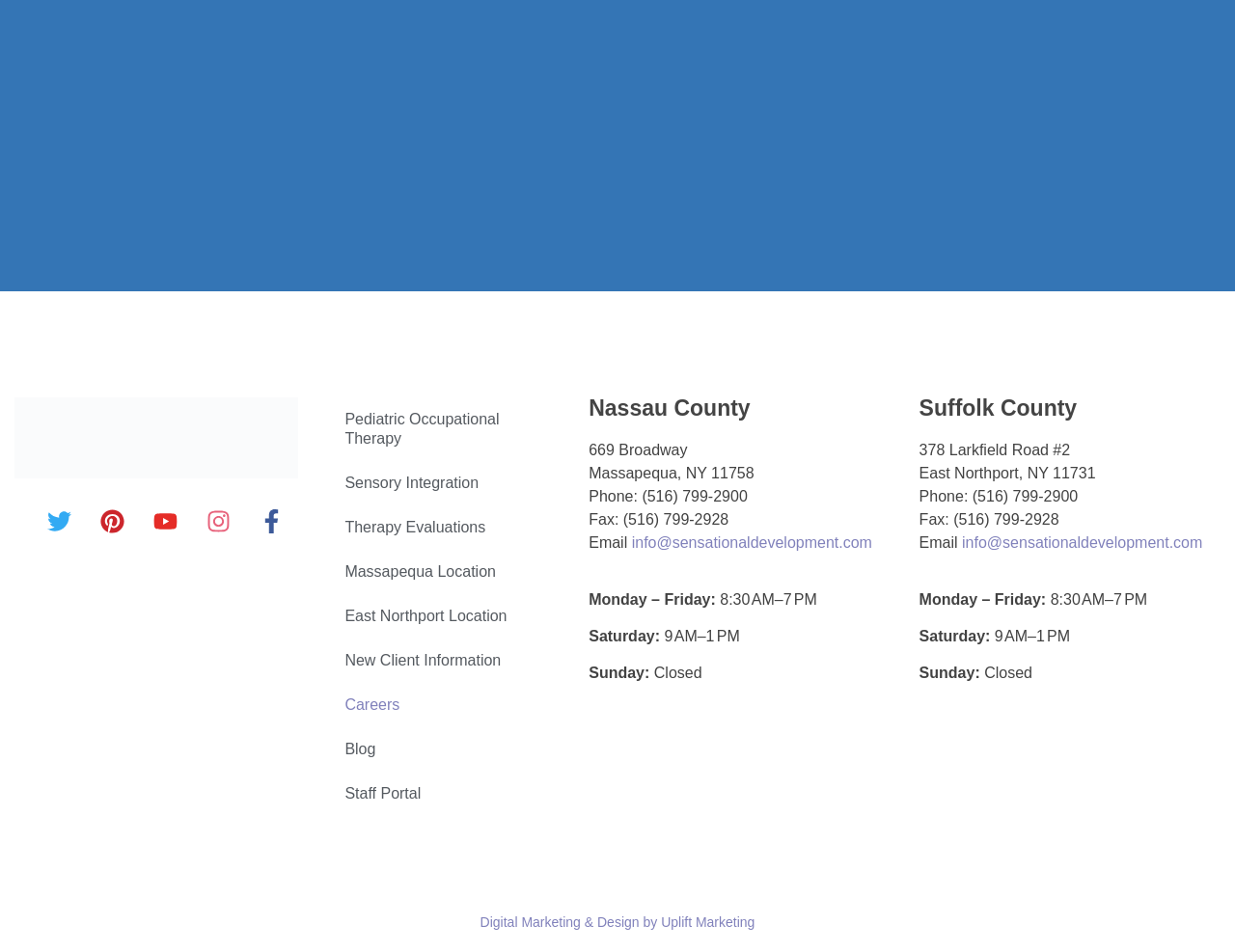Using the elements shown in the image, answer the question comprehensively: What are the hours of operation for Sensational Development on Saturdays?

The webpage provides hours of operation for Sensational Development, including 'Saturday: 9 AM - 1 PM' for both the Massapequa and East Northport locations.